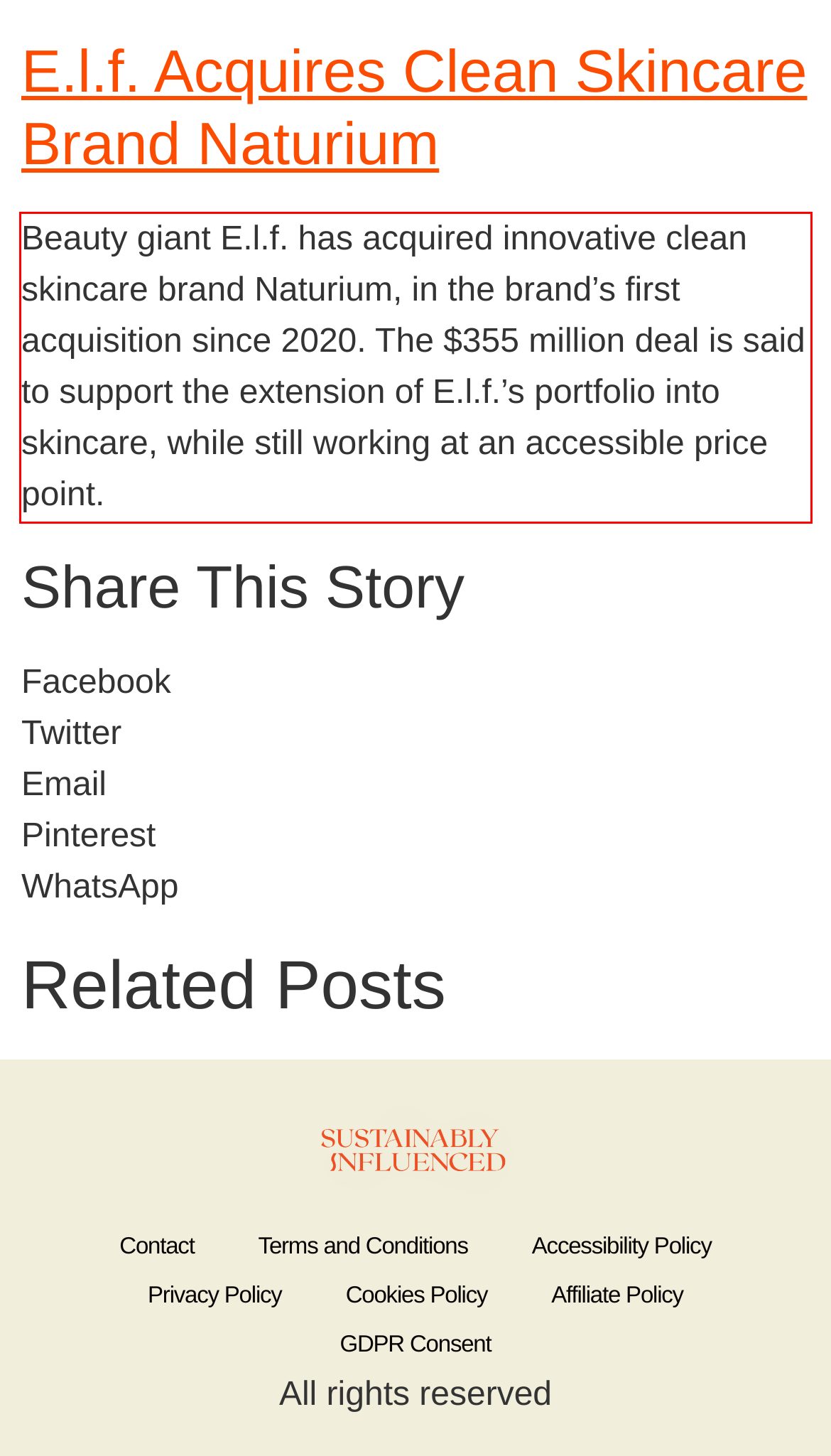Analyze the red bounding box in the provided webpage screenshot and generate the text content contained within.

Beauty giant E.l.f. has acquired innovative clean skincare brand Naturium, in the brand’s first acquisition since 2020. The $355 million deal is said to support the extension of E.l.f.’s portfolio into skincare, while still working at an accessible price point.